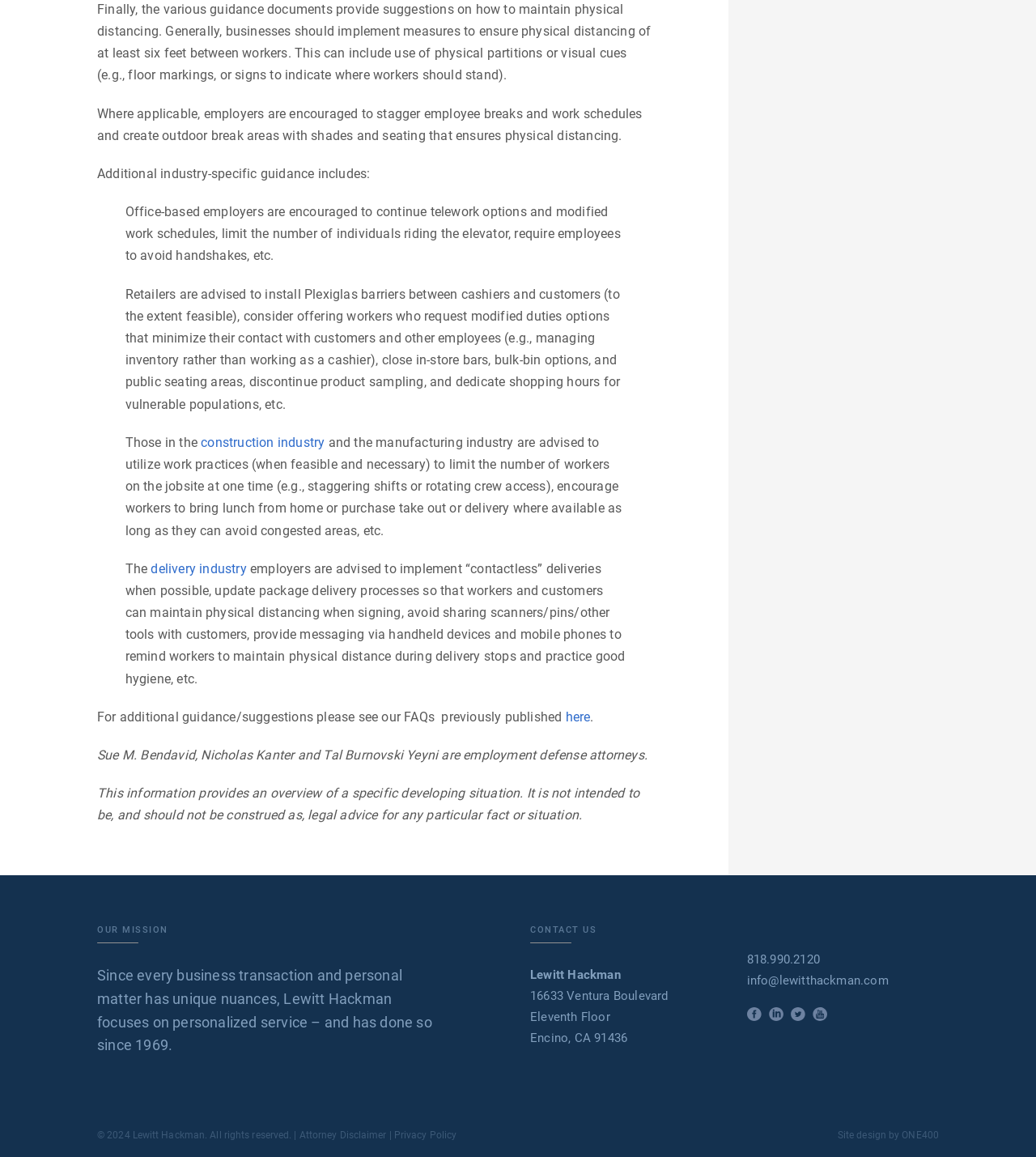What is advised for office-based employers?
Use the information from the screenshot to give a comprehensive response to the question.

The webpage suggests that office-based employers are encouraged to continue telework options and modified work schedules, limit the number of individuals riding the elevator, require employees to avoid handshakes, etc.